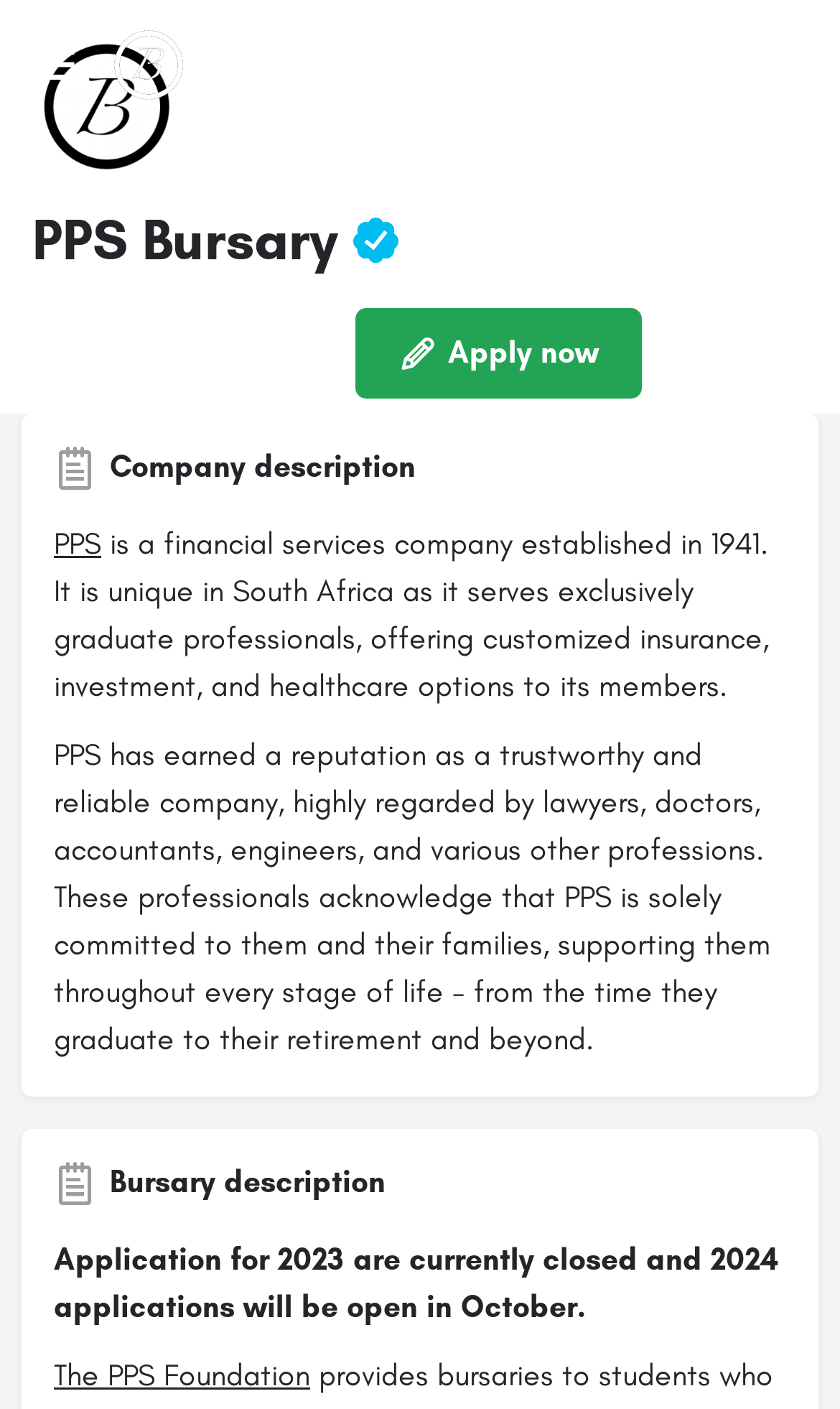Please determine the bounding box coordinates of the section I need to click to accomplish this instruction: "Click the mobile menu icon".

[0.026, 0.015, 0.097, 0.076]